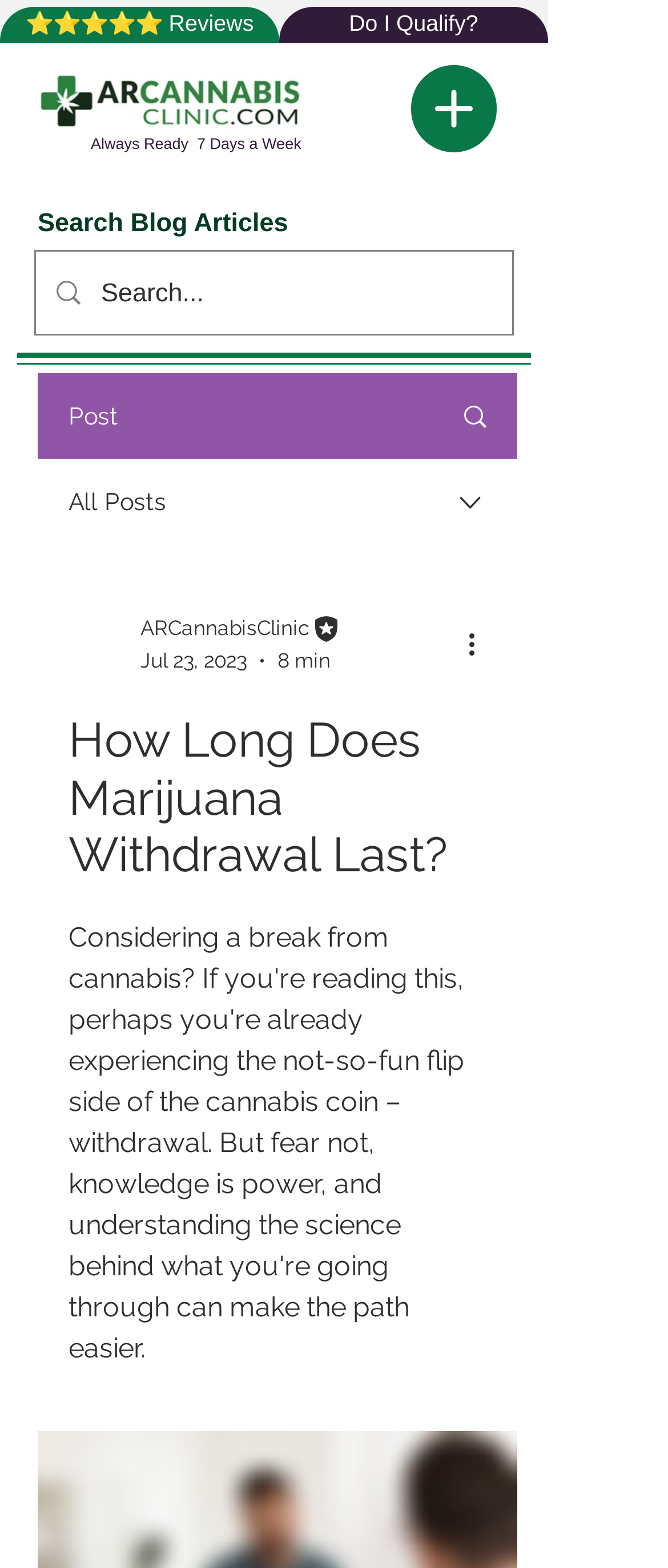Based on the element description: "aria-label="More actions"", identify the bounding box coordinates for this UI element. The coordinates must be four float numbers between 0 and 1, listed as [left, top, right, bottom].

[0.692, 0.397, 0.754, 0.424]